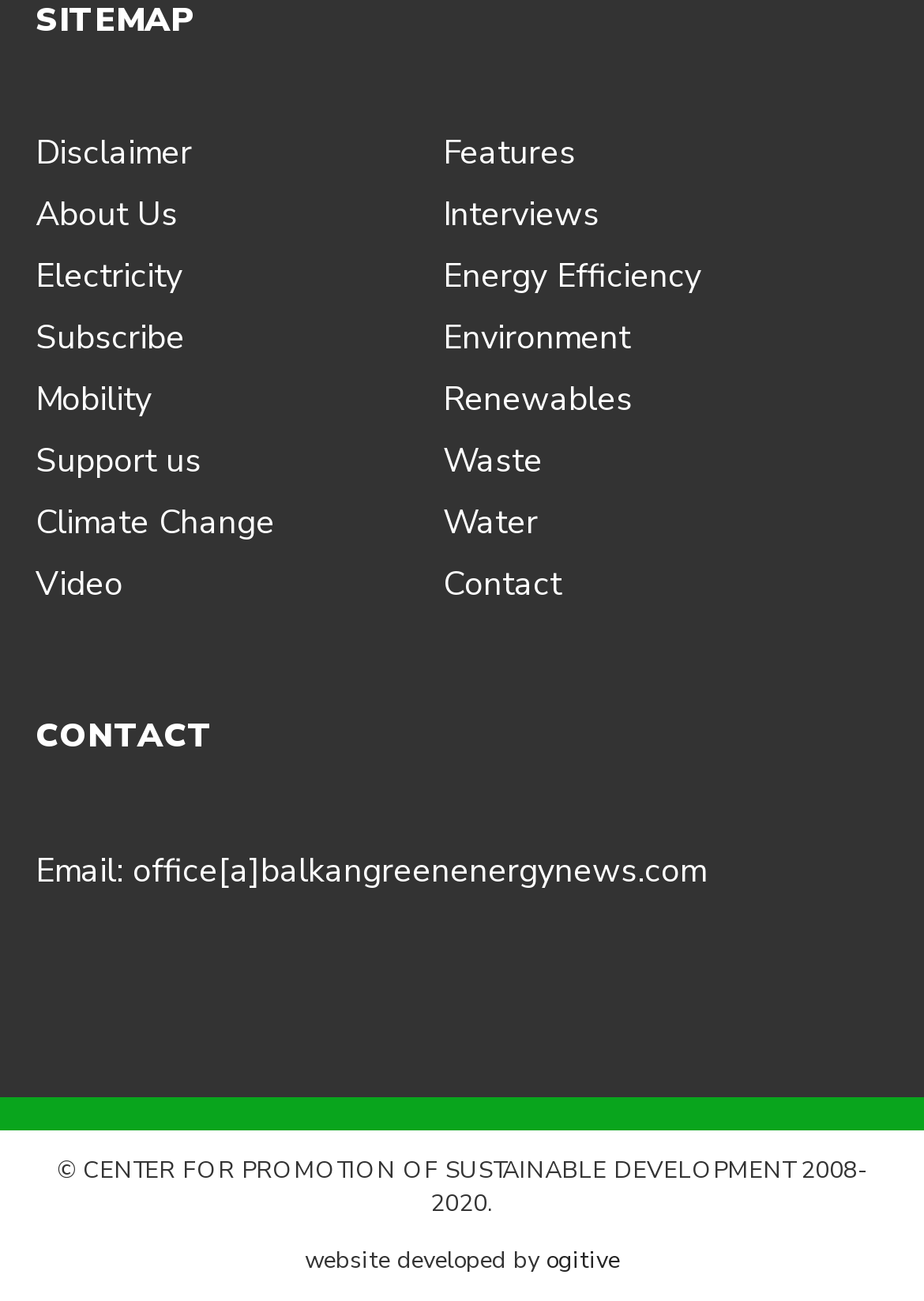Please find the bounding box coordinates of the element that needs to be clicked to perform the following instruction: "Go to About Us". The bounding box coordinates should be four float numbers between 0 and 1, represented as [left, top, right, bottom].

[0.038, 0.148, 0.192, 0.183]